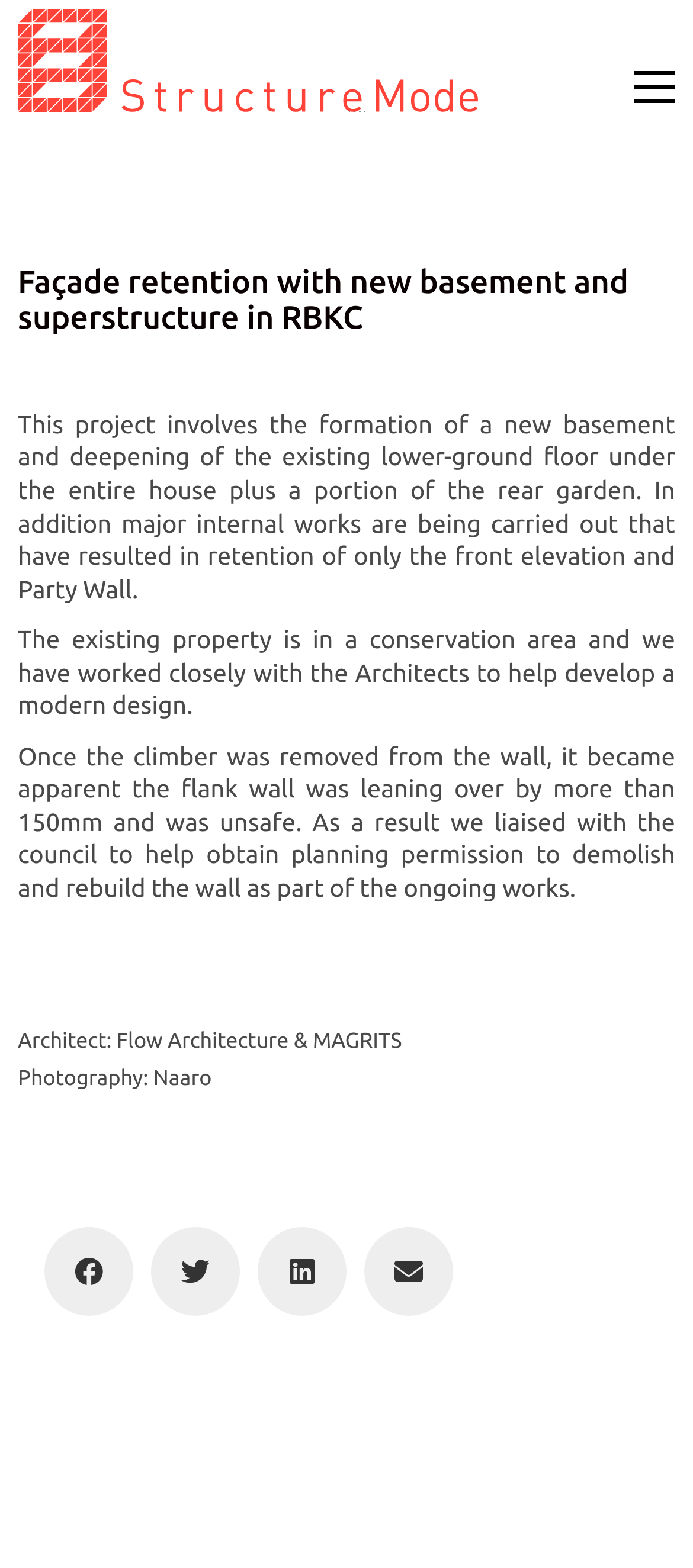Give a concise answer using only one word or phrase for this question:
What type of house is involved in this project?

Victorian terraced house